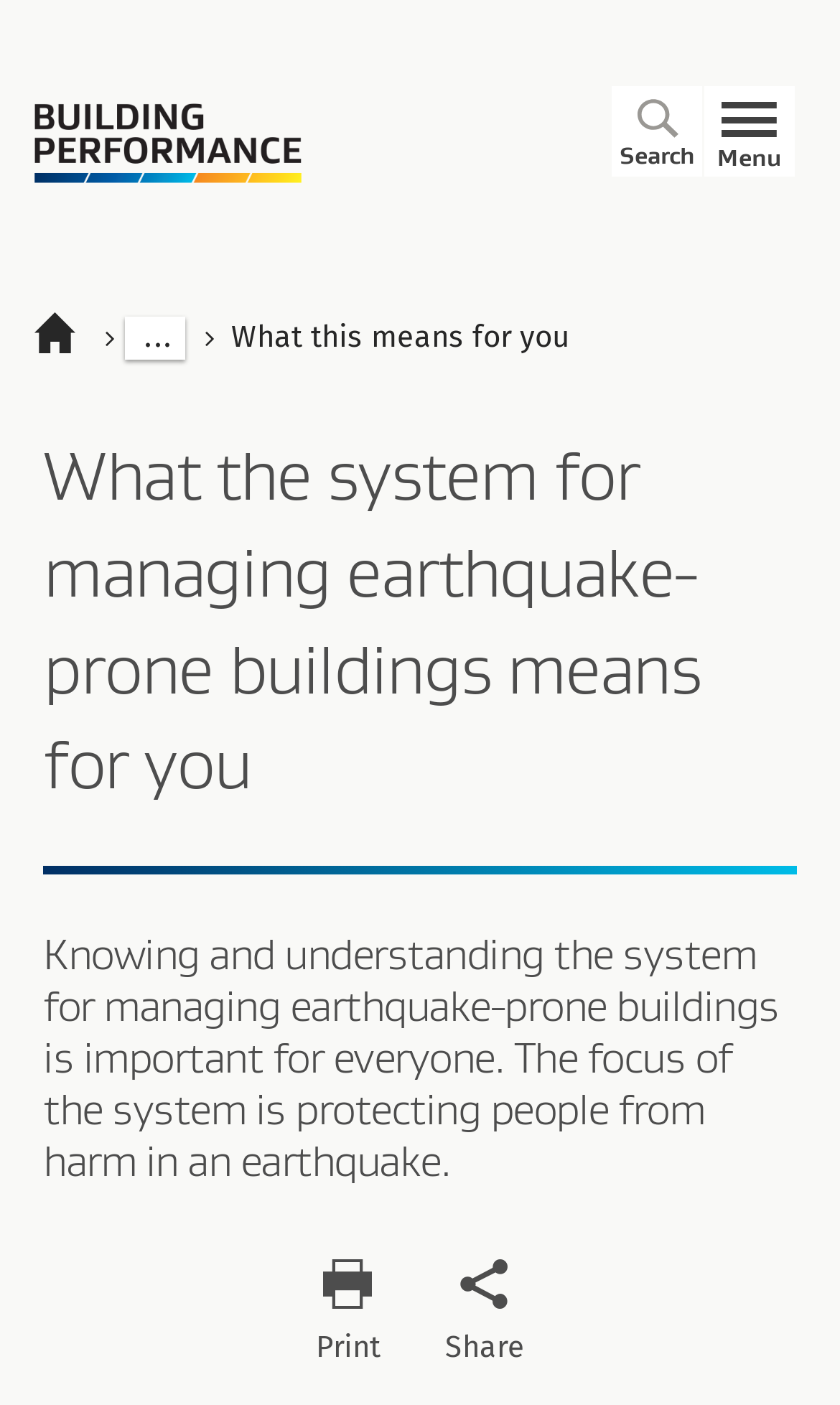What is the focus of the system?
Using the image, answer in one word or phrase.

protecting people from harm